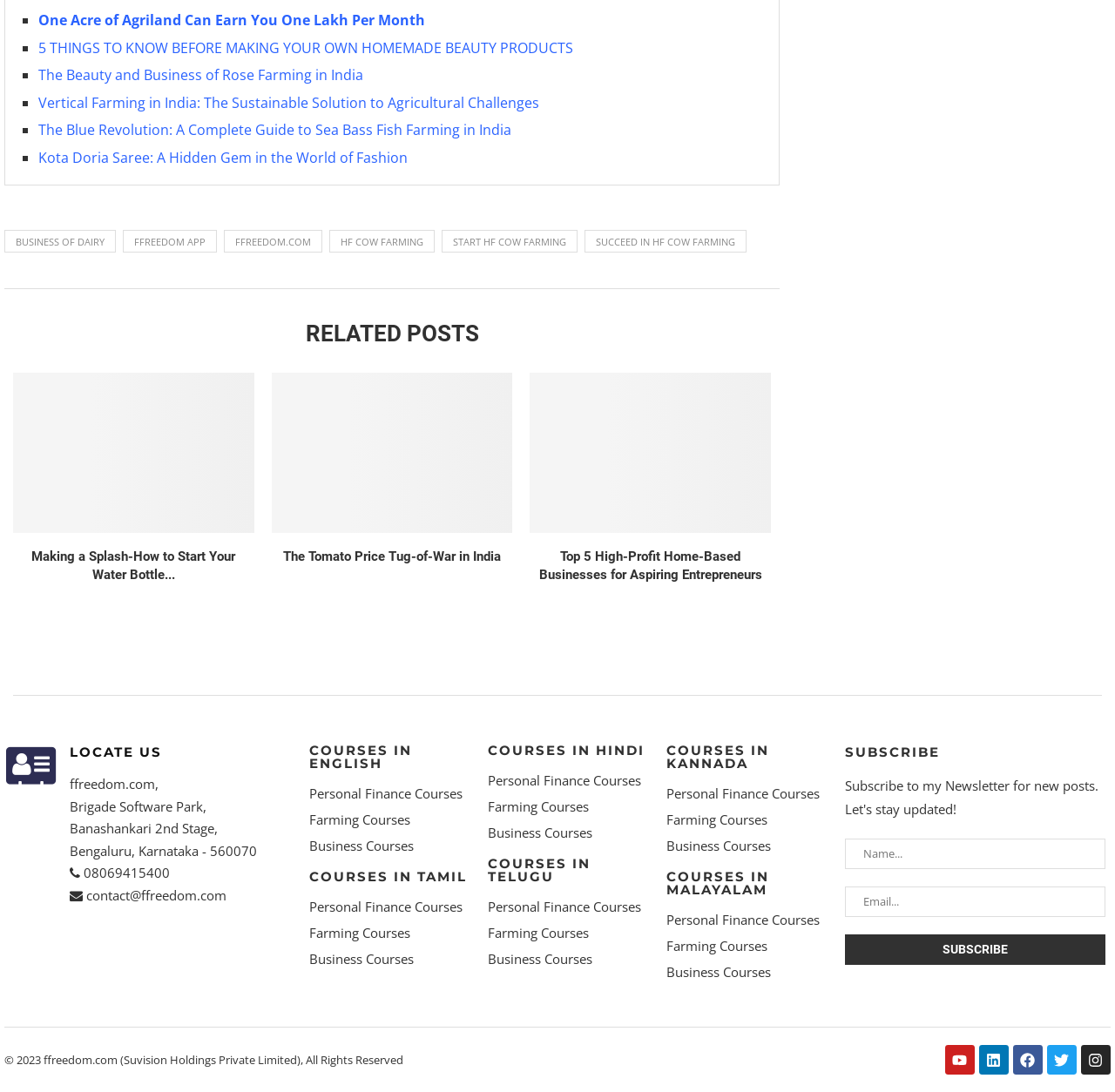Please find the bounding box coordinates of the element that needs to be clicked to perform the following instruction: "Book a room now". The bounding box coordinates should be four float numbers between 0 and 1, represented as [left, top, right, bottom].

None